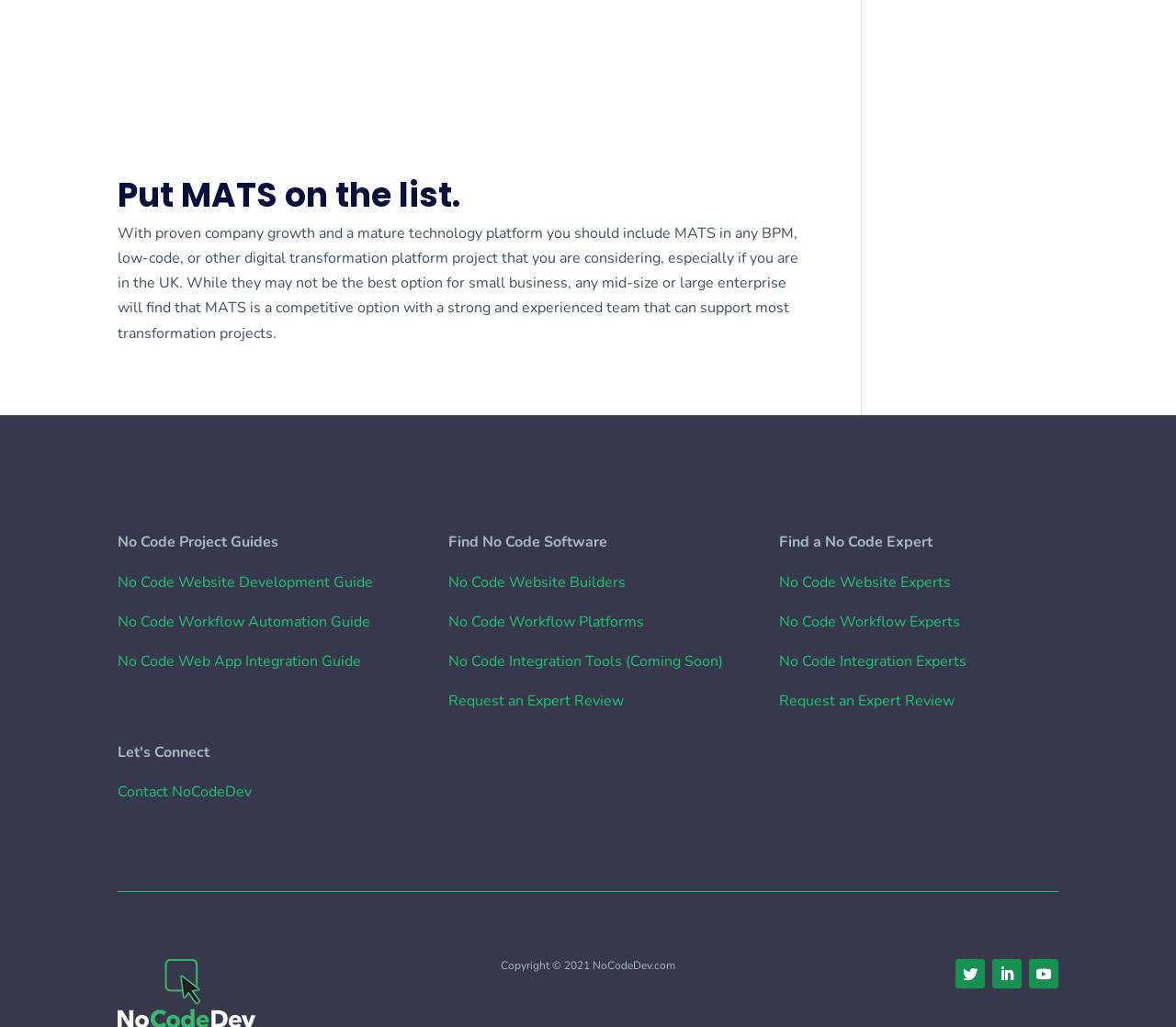Bounding box coordinates are specified in the format (top-left x, top-left y, bottom-right x, bottom-right y). All values are floating point numbers bounded between 0 and 1. Please provide the bounding box coordinate of the region this sentence describes: Request an Expert Review

[0.663, 0.673, 0.812, 0.692]